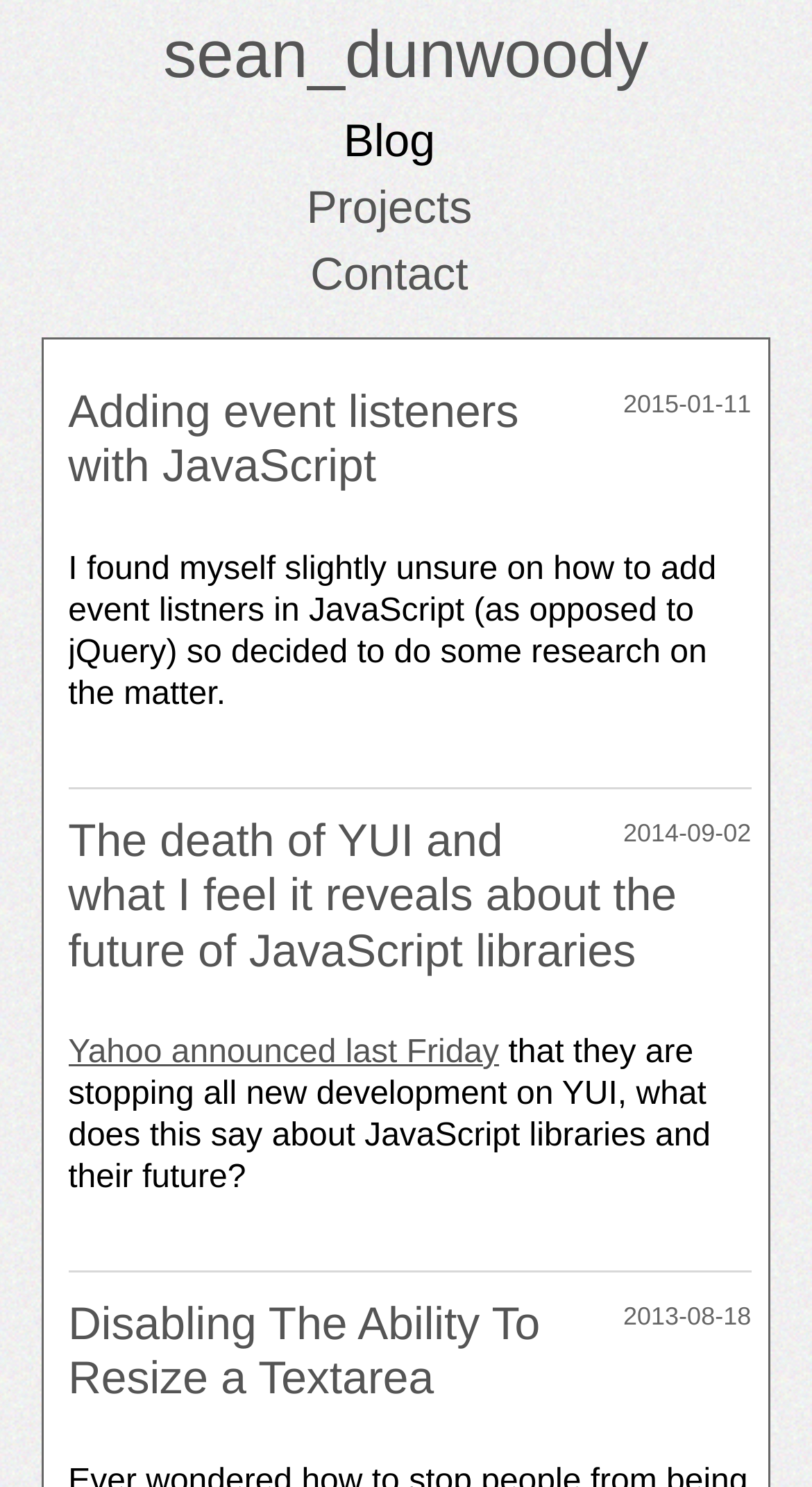Provide the bounding box coordinates of the HTML element described as: "Yahoo announced last Friday". The bounding box coordinates should be four float numbers between 0 and 1, i.e., [left, top, right, bottom].

[0.084, 0.696, 0.615, 0.72]